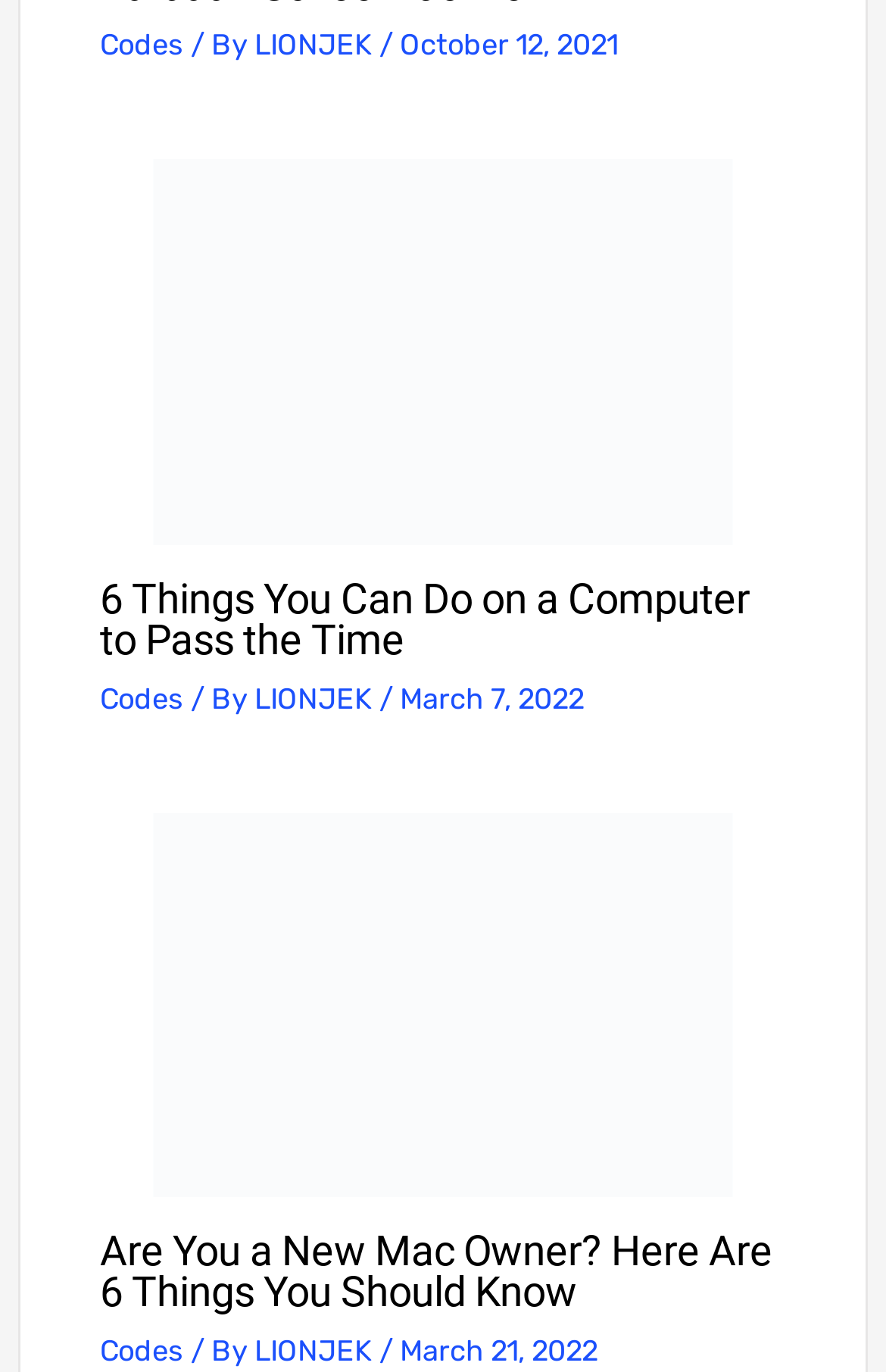Return the bounding box coordinates of the UI element that corresponds to this description: "Codes". The coordinates must be given as four float numbers in the range of 0 and 1, [left, top, right, bottom].

[0.113, 0.972, 0.207, 0.997]